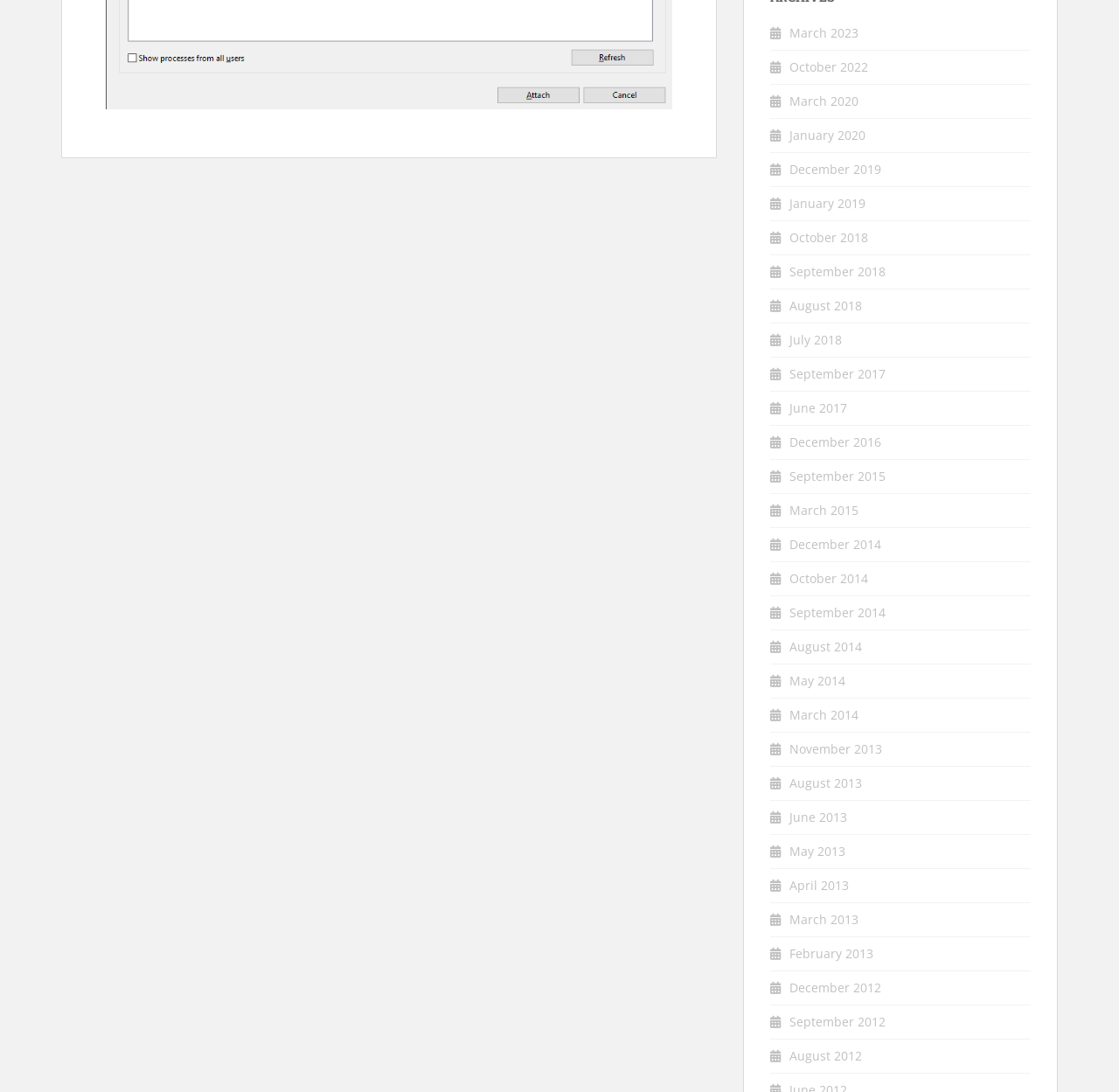Please specify the bounding box coordinates of the element that should be clicked to execute the given instruction: 'go to October 2022'. Ensure the coordinates are four float numbers between 0 and 1, expressed as [left, top, right, bottom].

[0.705, 0.054, 0.776, 0.069]